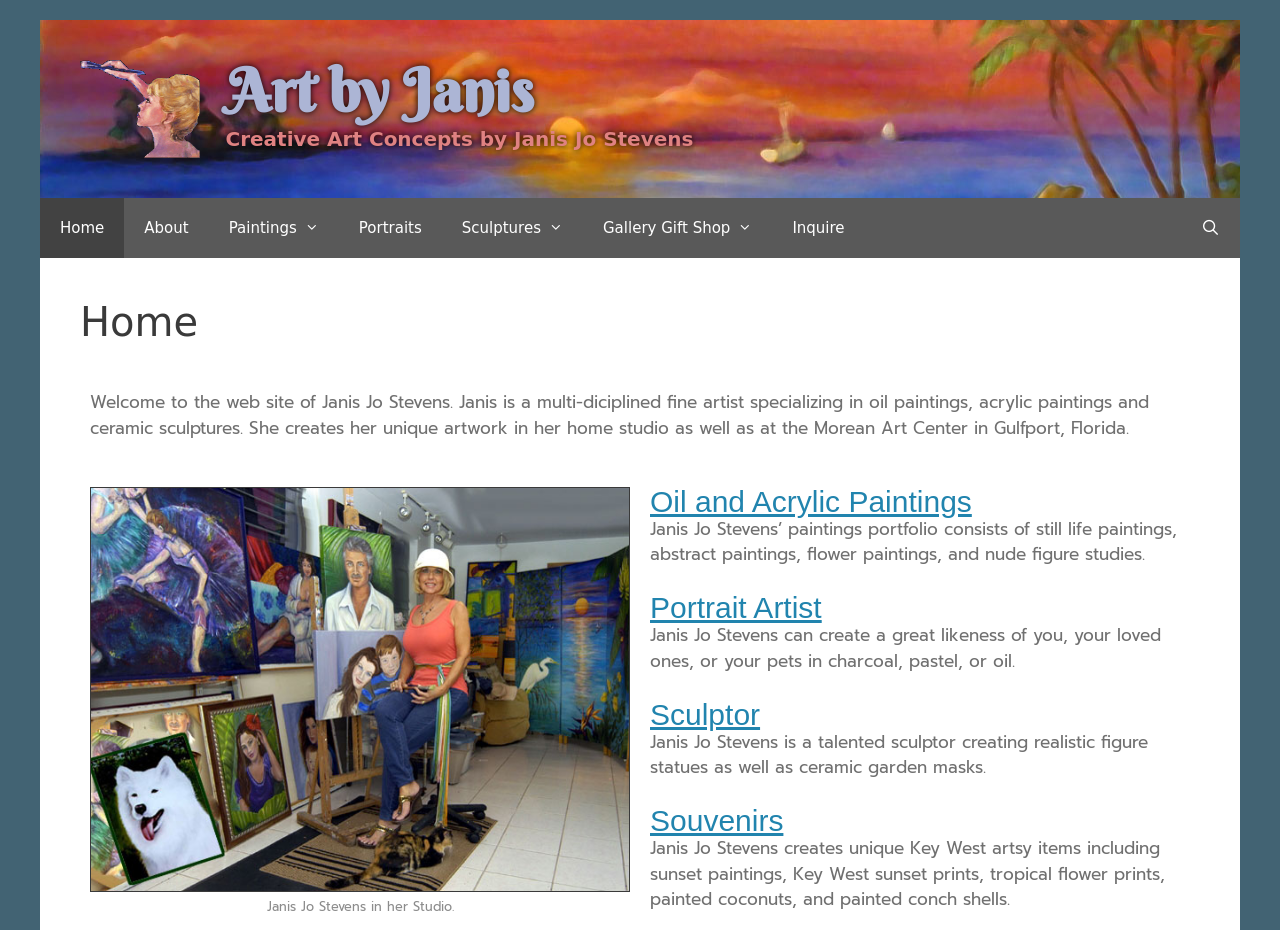Could you find the bounding box coordinates of the clickable area to complete this instruction: "Learn more about the artist on the 'About' page"?

[0.097, 0.213, 0.163, 0.278]